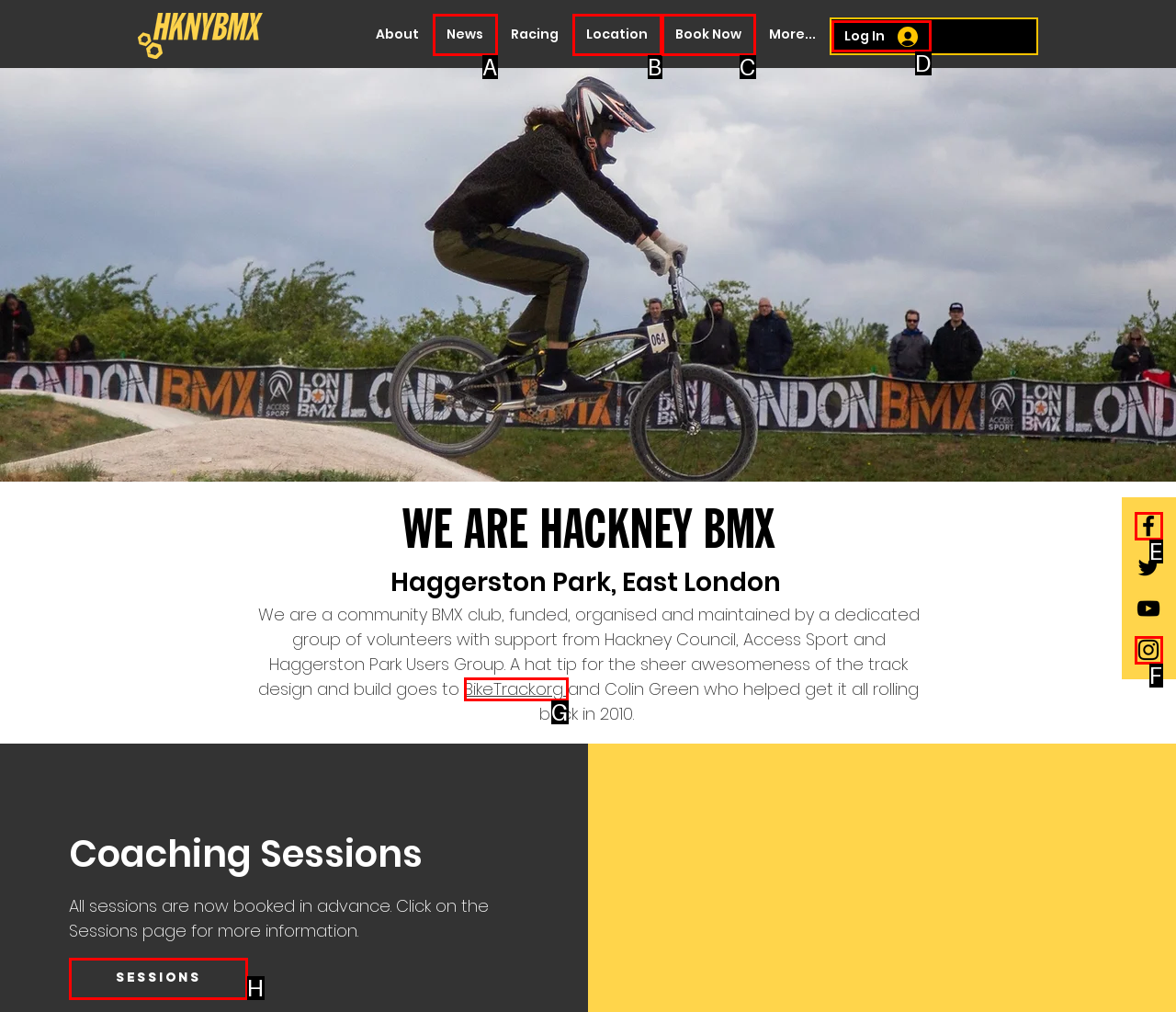Identify the letter of the option that best matches the following description: Make an Order. Respond with the letter directly.

None